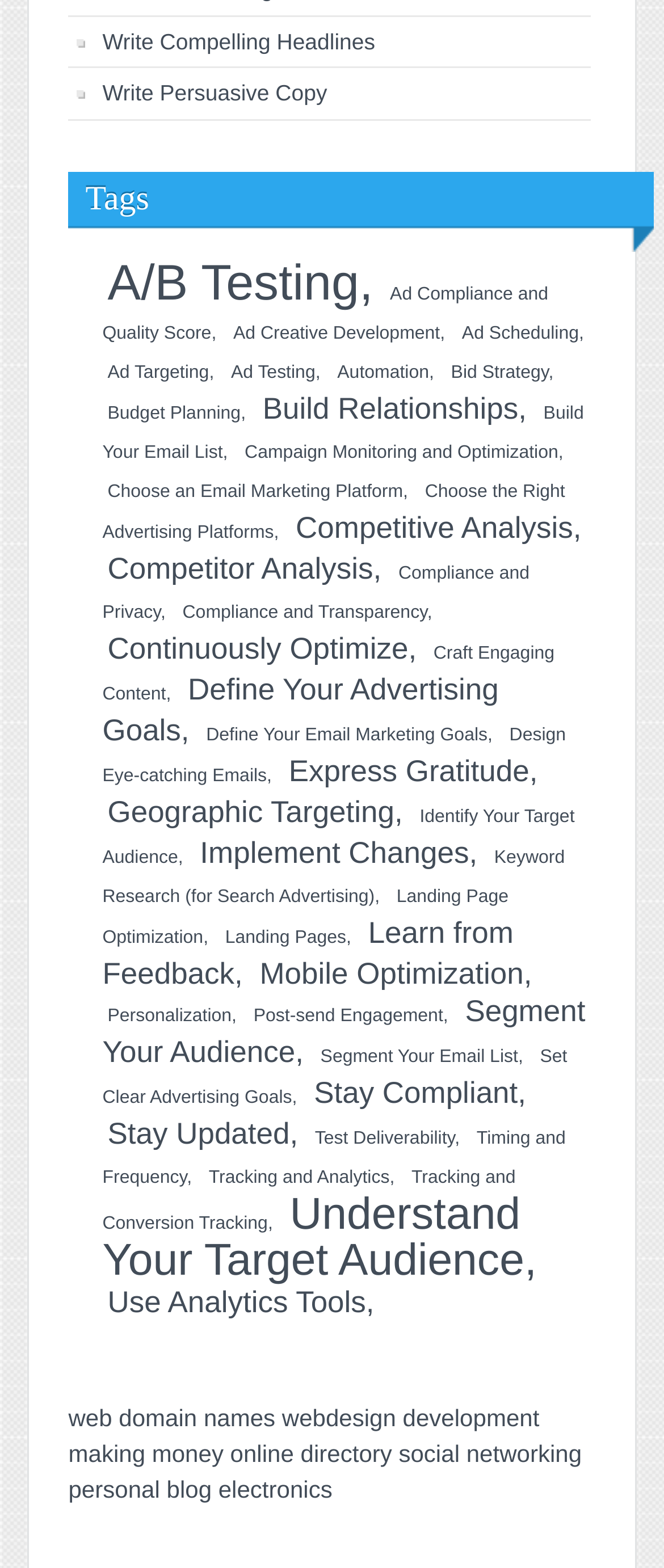Please answer the following query using a single word or phrase: 
What is the main topic of this webpage?

Digital marketing